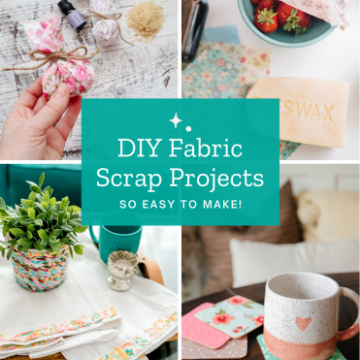Give an in-depth summary of the scene depicted in the image.

The image showcases a vibrant and creative collection of DIY fabric scrap projects, perfect for crafters looking to repurpose leftover fabric. In the top-left corner, a hand holds a charming floral fabric heart, beautifully adorned with twine, symbolizing heartfelt crafting. The top-right features a neatly arranged assortment of fabric scraps alongside a bar of soap, labeled “SWAX,” suggesting ideas for practical projects. 

The bottom-left highlights a lively green potted plant, stylishly wrapped in colorful fabric, showcasing a great use for scraps in home decor. Accompanying this, a cup and several fabric items in a variety of patterns and colors are displayed at the bottom-right, emphasizing the fun and versatility of fabric crafting. Anchored by a bold banner reading "DIY Fabric Scrap Projects," the composition conveys that these projects are accessible and easy to create, inviting everyone to try their hand at crafting.